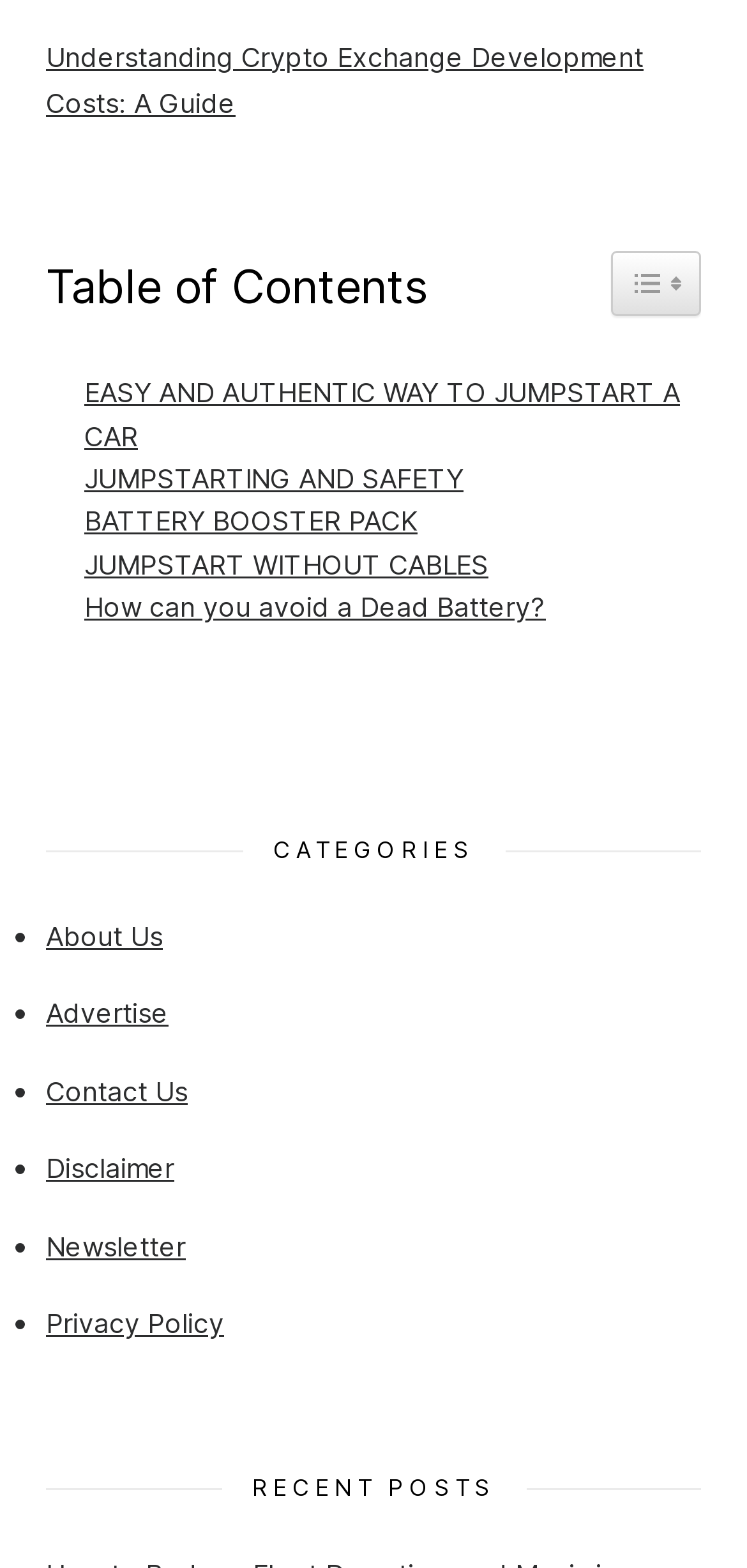Locate the bounding box coordinates of the clickable region to complete the following instruction: "Toggle the table of contents."

[0.818, 0.16, 0.938, 0.201]